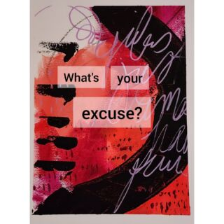Please answer the following query using a single word or phrase: 
What is written in the center of the image?

What's your excuse?